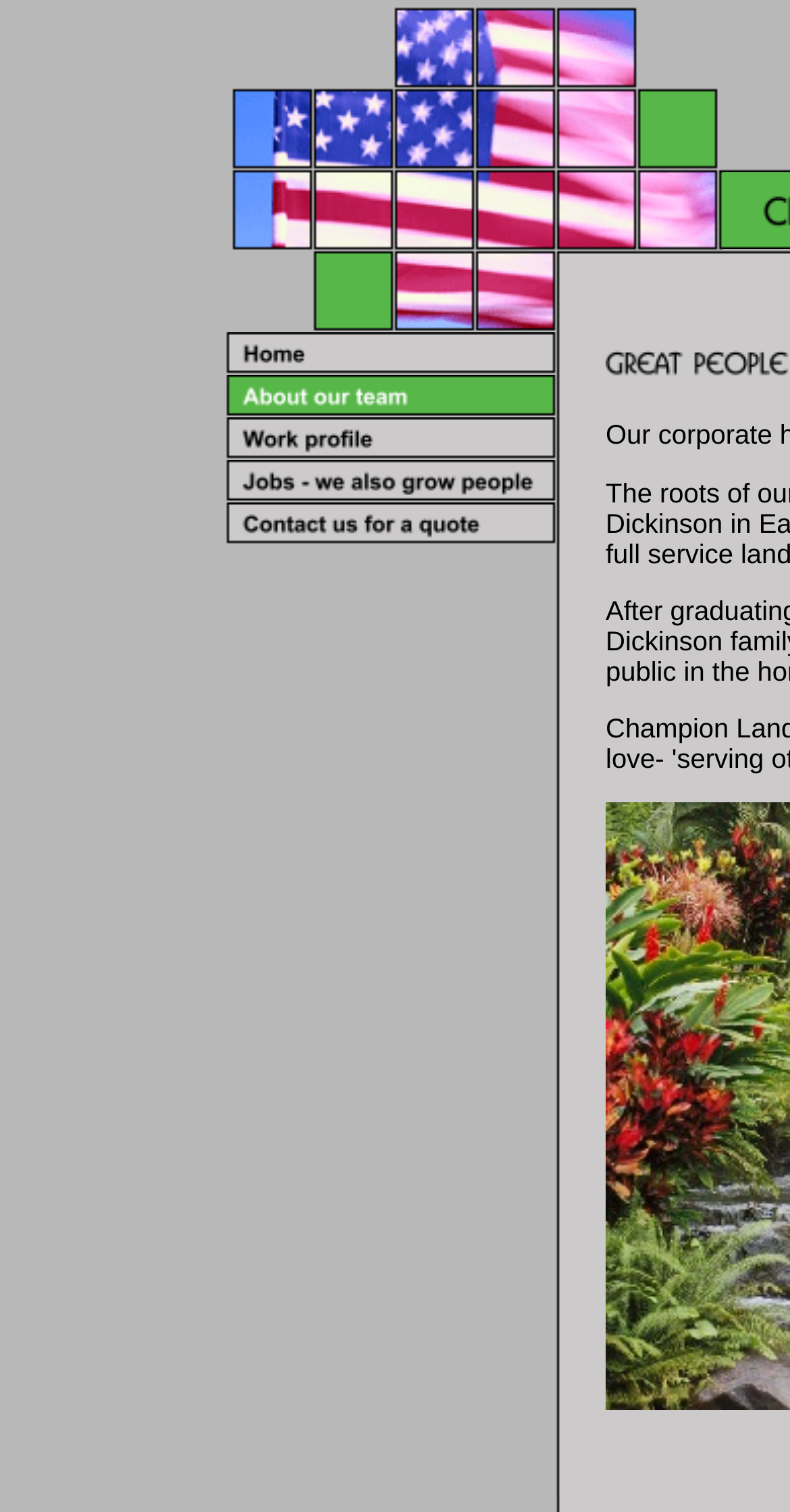How many menu items are there?
We need a detailed and exhaustive answer to the question. Please elaborate.

I counted the number of links in the menu section, which are 'Home', 'About our team', 'Work profile', 'Jobs - we also grow people', and 'Contact us for a quote'. Therefore, there are 5 menu items.